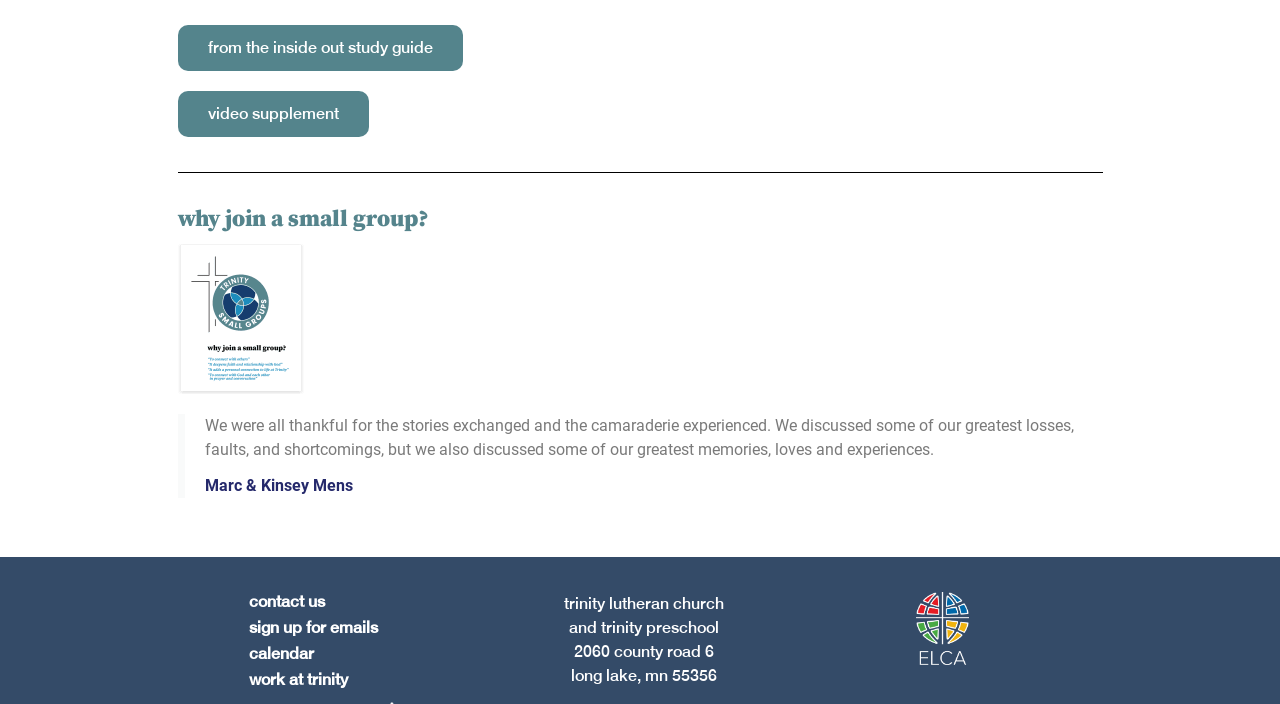Predict the bounding box of the UI element based on the description: "Calendar". The coordinates should be four float numbers between 0 and 1, formatted as [left, top, right, bottom].

[0.189, 0.915, 0.301, 0.952]